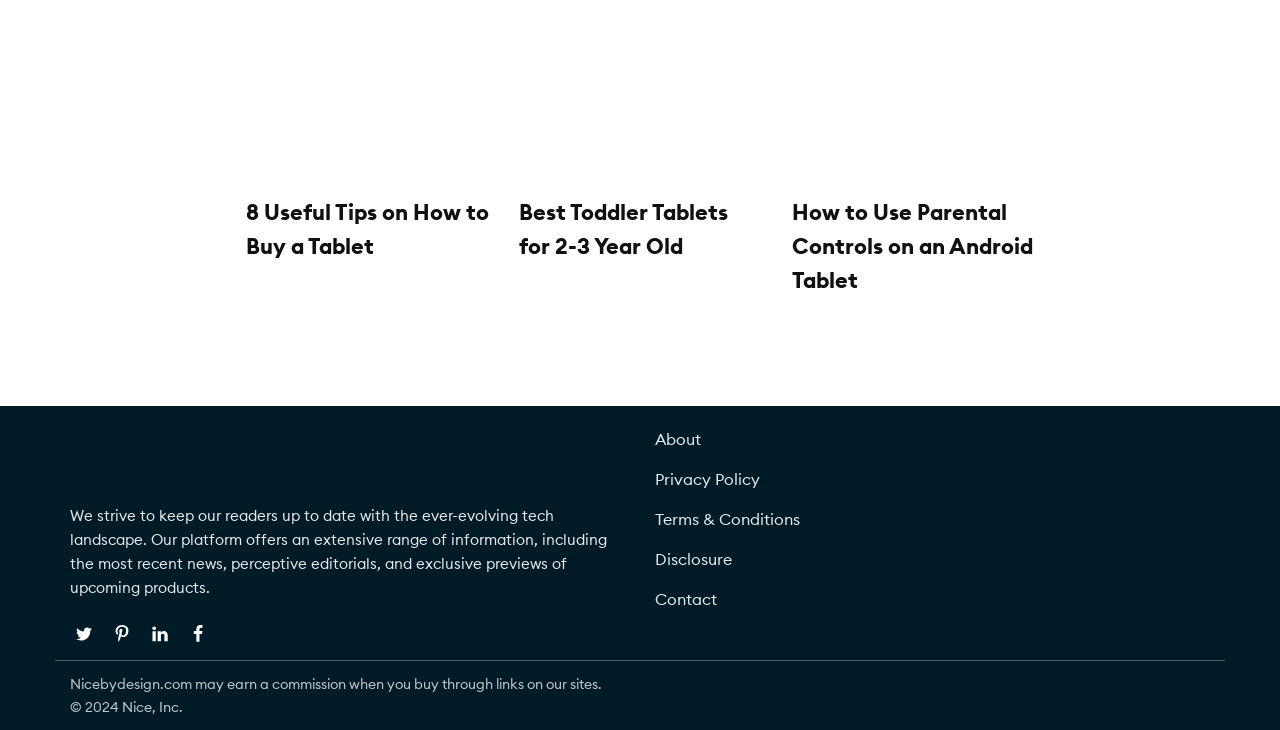Identify the bounding box coordinates of the section that should be clicked to achieve the task described: "Click on 'Useful Tips on How to Buy a Tablet'".

[0.192, 0.013, 0.382, 0.252]